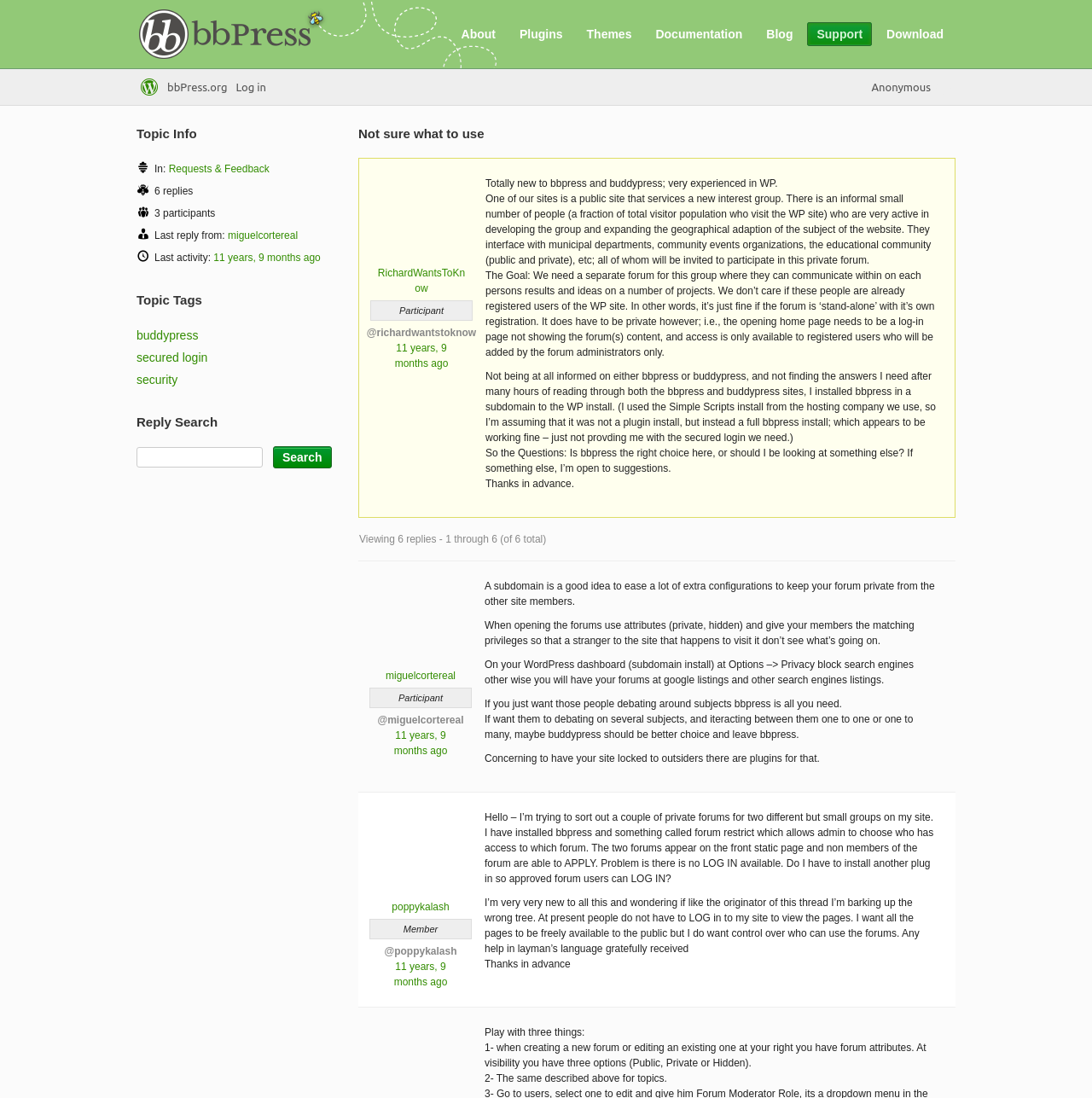What is the name of the person who started this topic?
Please provide a comprehensive answer based on the details in the screenshot.

The name of the person who started this topic is 'RichardWantsToKnow' as indicated by the link 'RichardWantsToKnow' on the webpage.